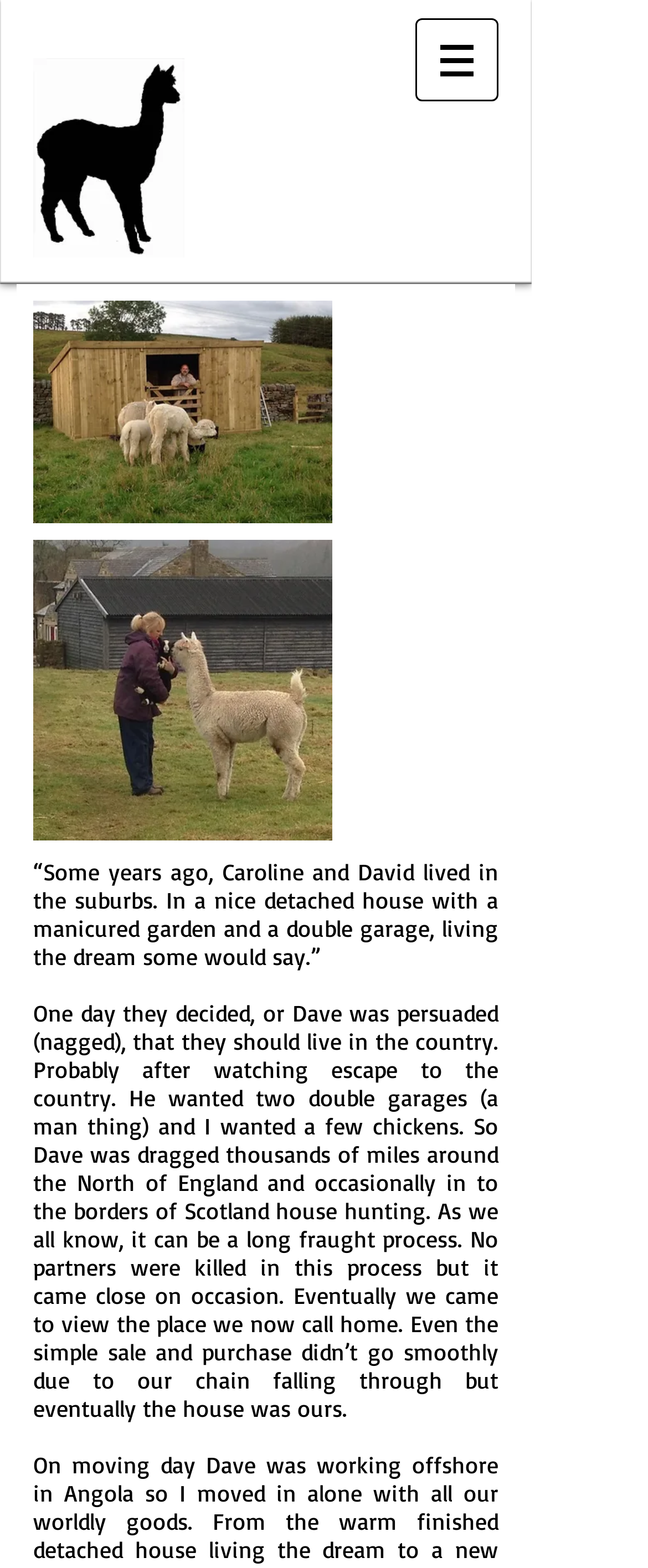Provide an in-depth caption for the webpage.

The webpage is about Ferny Rigg Alpacas, located in Falstone, Northumberland National Park. At the top left of the page, there is an image of an alpaca outline. Below it, there are two more images of alpacas, one above the other, taking up a significant portion of the left side of the page.

On the top right side of the page, there is a navigation menu labeled "Site" with a button that has a popup menu. The button is accompanied by a small image.

The main content of the page is a personal story about the owners, Caroline and David, who used to live in the suburbs but decided to move to the country. The story is divided into two paragraphs, with the first one describing their decision to leave the suburbs and the second one detailing their house-hunting experience. The text is positioned on the right side of the page, below the navigation menu, and takes up most of the page's width.